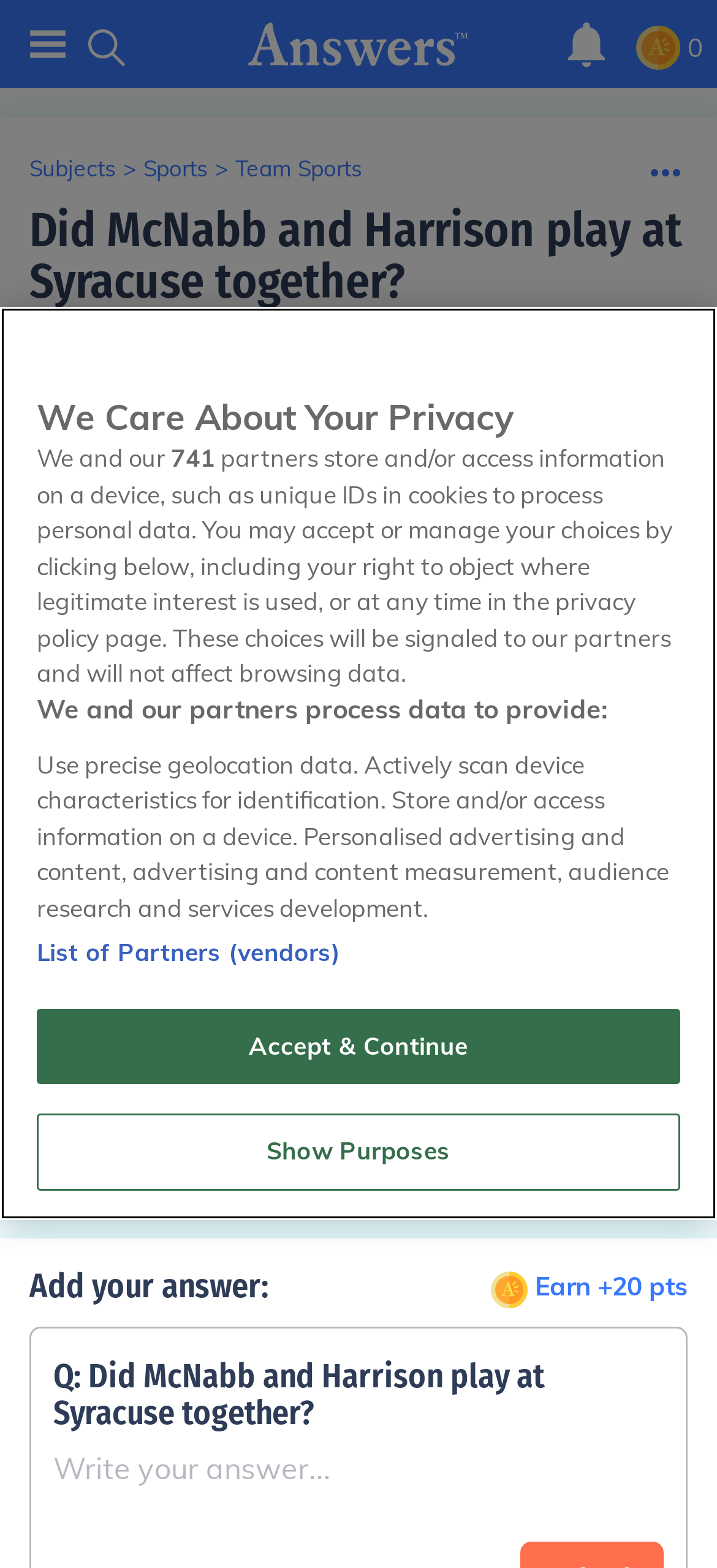Find the bounding box coordinates for the element that must be clicked to complete the instruction: "Click the 'up vote' button". The coordinates should be four float numbers between 0 and 1, indicated as [left, top, right, bottom].

[0.041, 0.594, 0.49, 0.632]